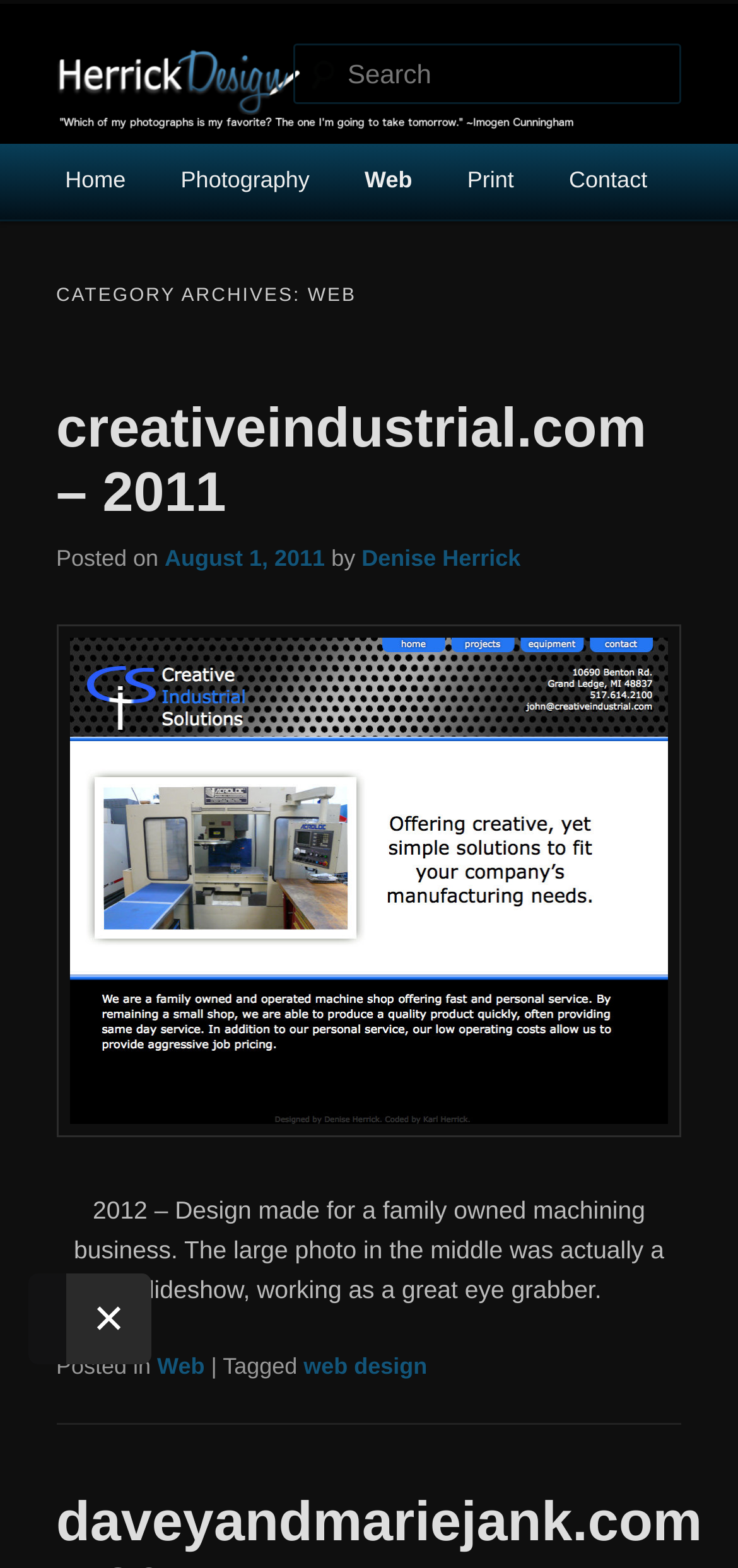Please determine the bounding box coordinates of the clickable area required to carry out the following instruction: "Go to home page". The coordinates must be four float numbers between 0 and 1, represented as [left, top, right, bottom].

[0.051, 0.091, 0.208, 0.14]